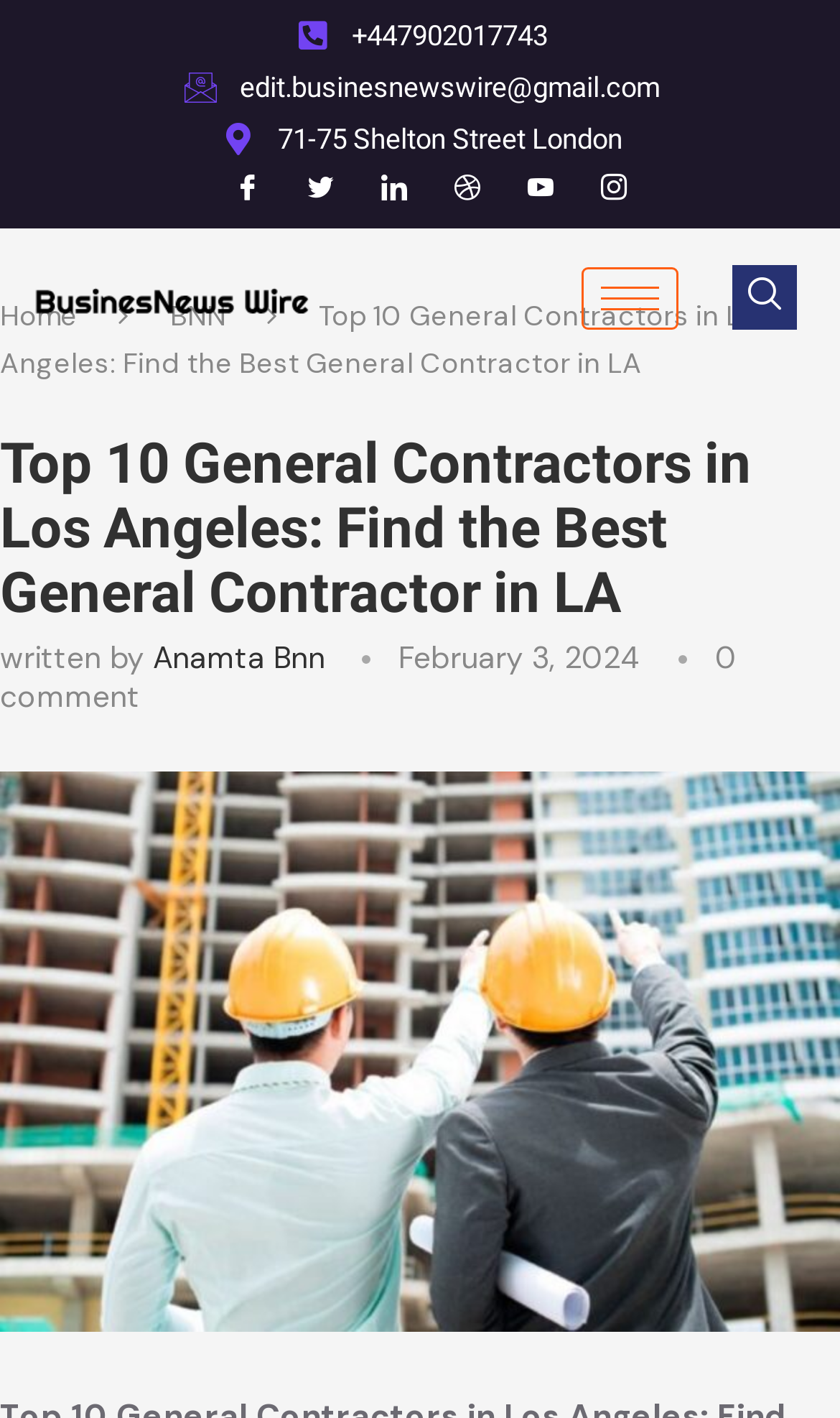Identify the bounding box coordinates of the clickable region required to complete the instruction: "Click the author's name". The coordinates should be given as four float numbers within the range of 0 and 1, i.e., [left, top, right, bottom].

[0.182, 0.45, 0.387, 0.477]